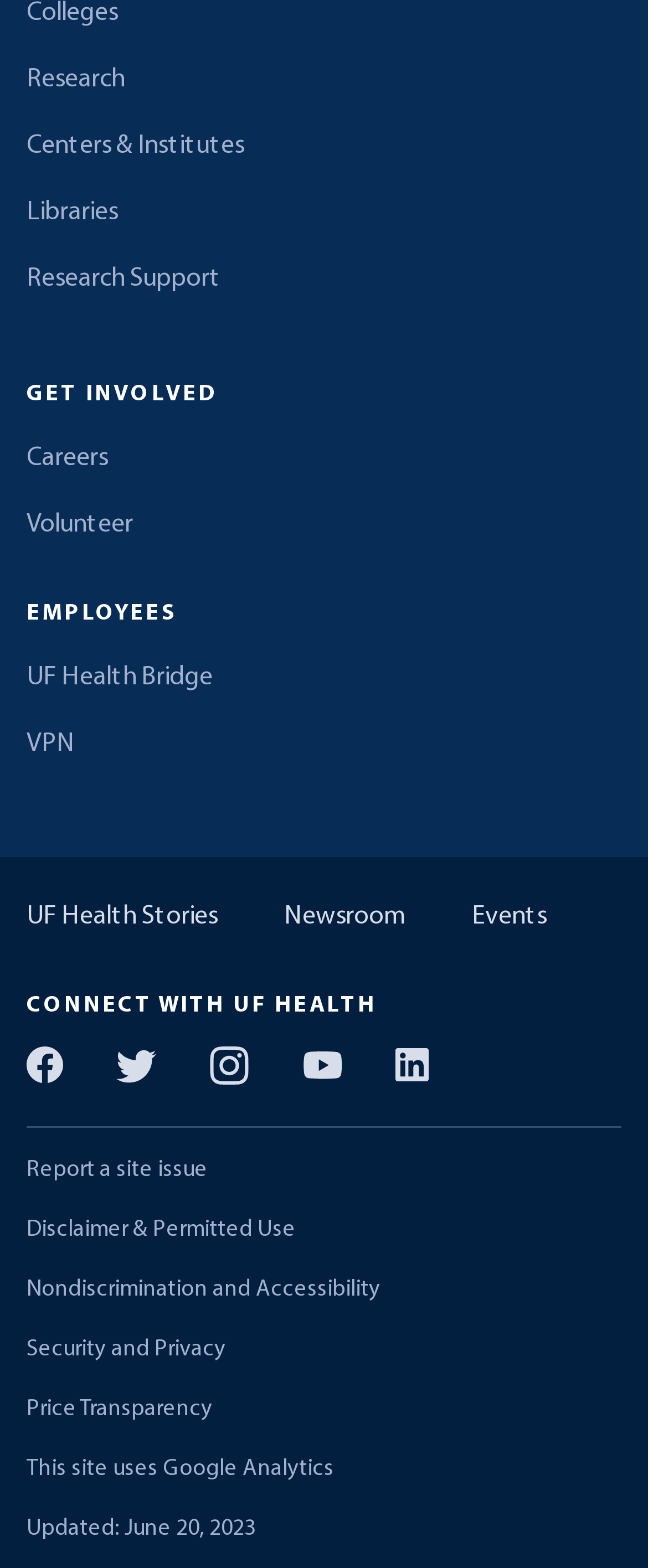What is the last link on the webpage?
Please give a detailed answer to the question using the information shown in the image.

The last link on the webpage is 'This site uses Google Analytics' which is located at the bottom of the webpage with a bounding box coordinate of [0.041, 0.927, 0.587, 0.948].